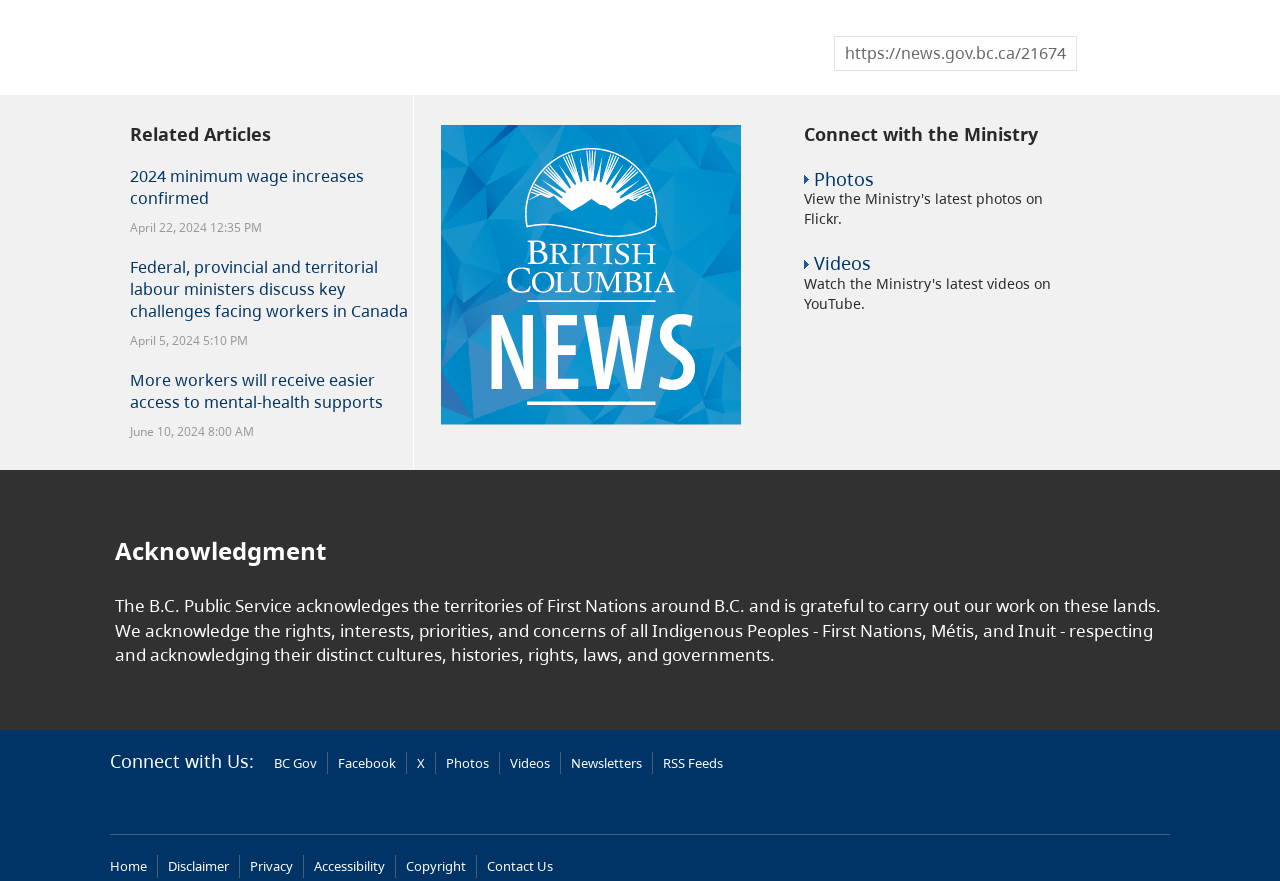Using details from the image, please answer the following question comprehensively:
What is the purpose of the 'Connect with the Ministry' section?

The 'Connect with the Ministry' section contains links to 'Photos', 'Videos', and other resources, suggesting that its purpose is to provide a way for users to connect with the ministry through various channels.